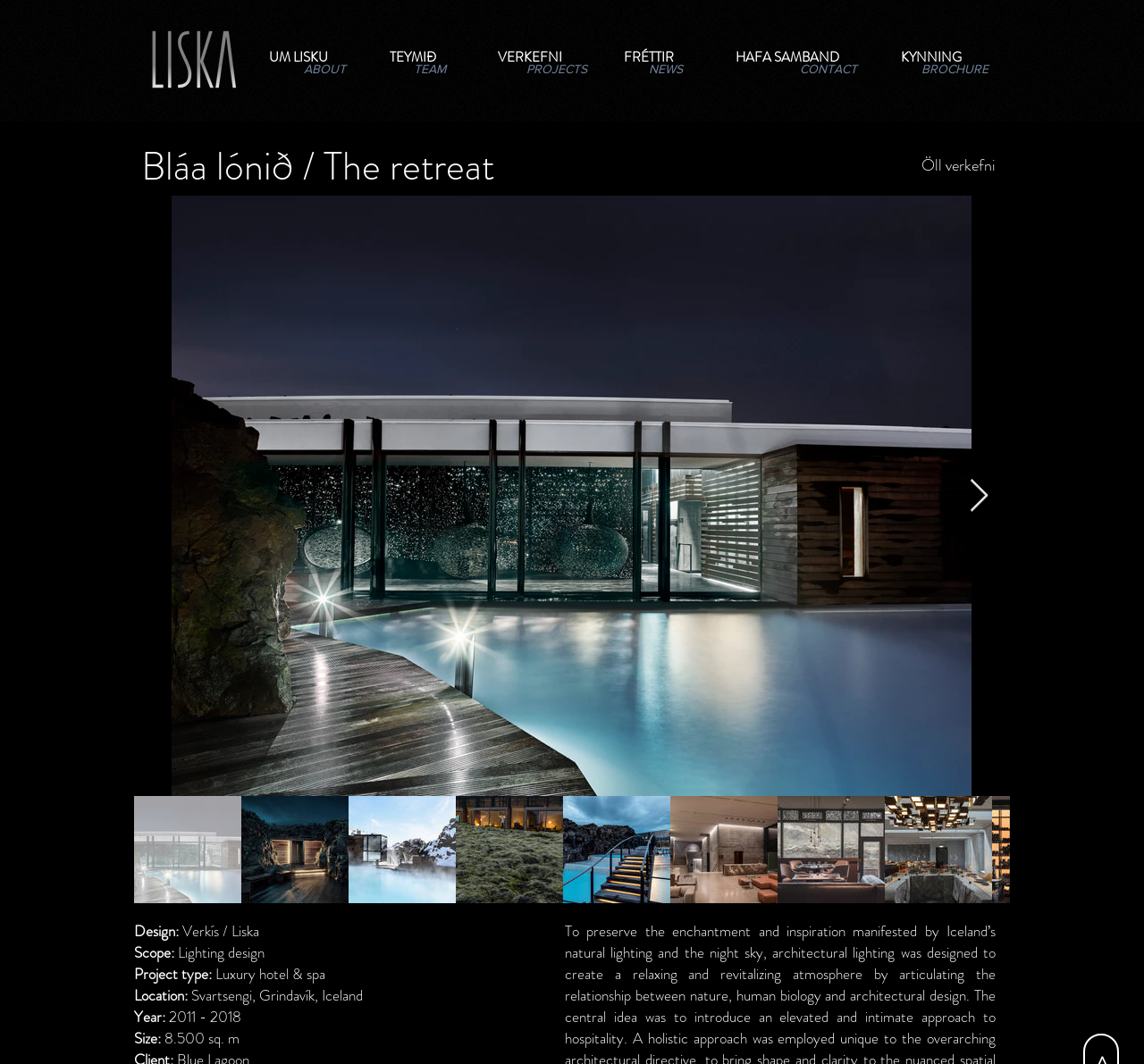Determine the bounding box coordinates for the UI element matching this description: "VERKEFNI".

[0.423, 0.037, 0.534, 0.071]